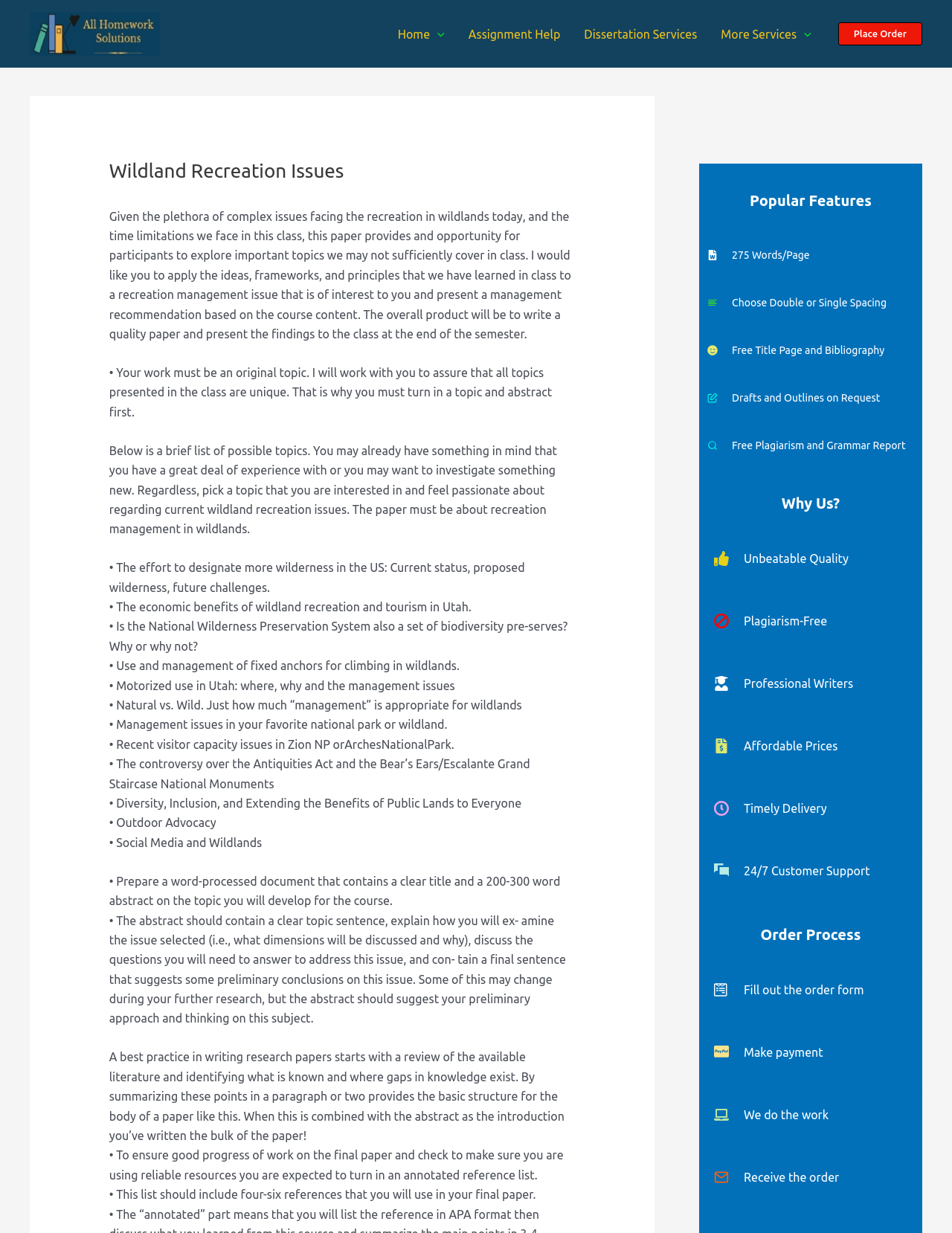Answer the question using only one word or a concise phrase: What is the purpose of the paper?

To explore important topics